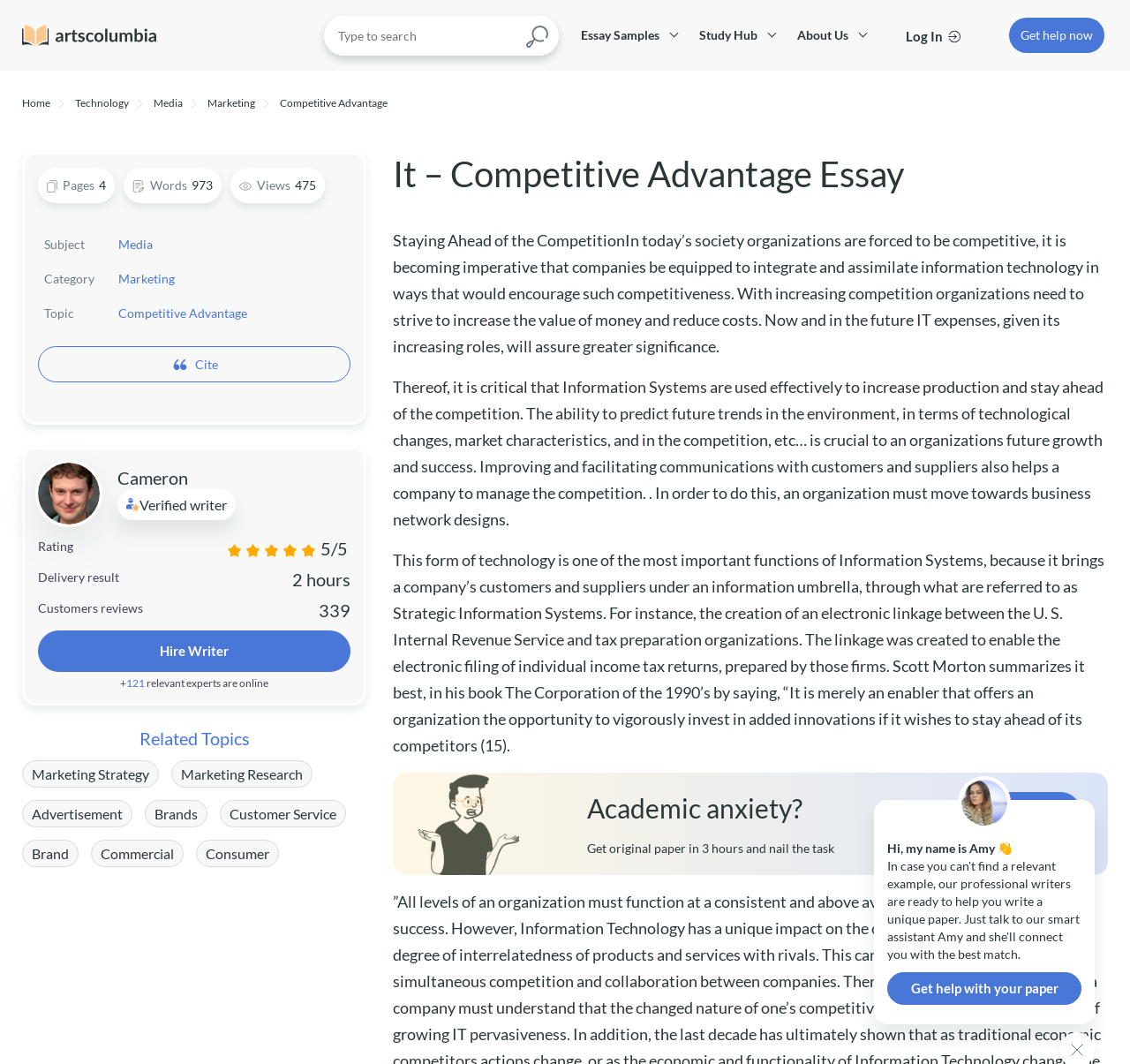Identify the bounding box coordinates of the specific part of the webpage to click to complete this instruction: "Hire a writer".

[0.141, 0.604, 0.202, 0.619]